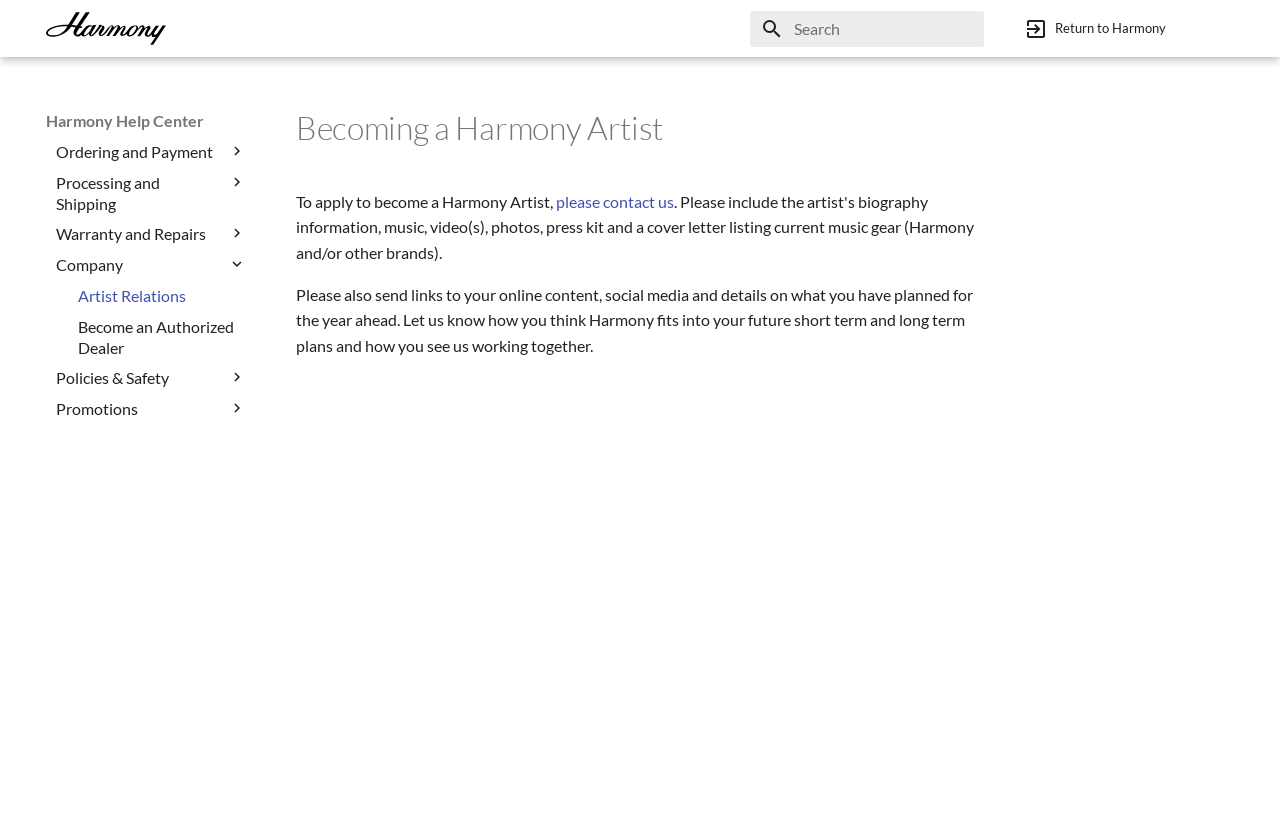Your task is to extract the text of the main heading from the webpage.

Becoming a Harmony Artist